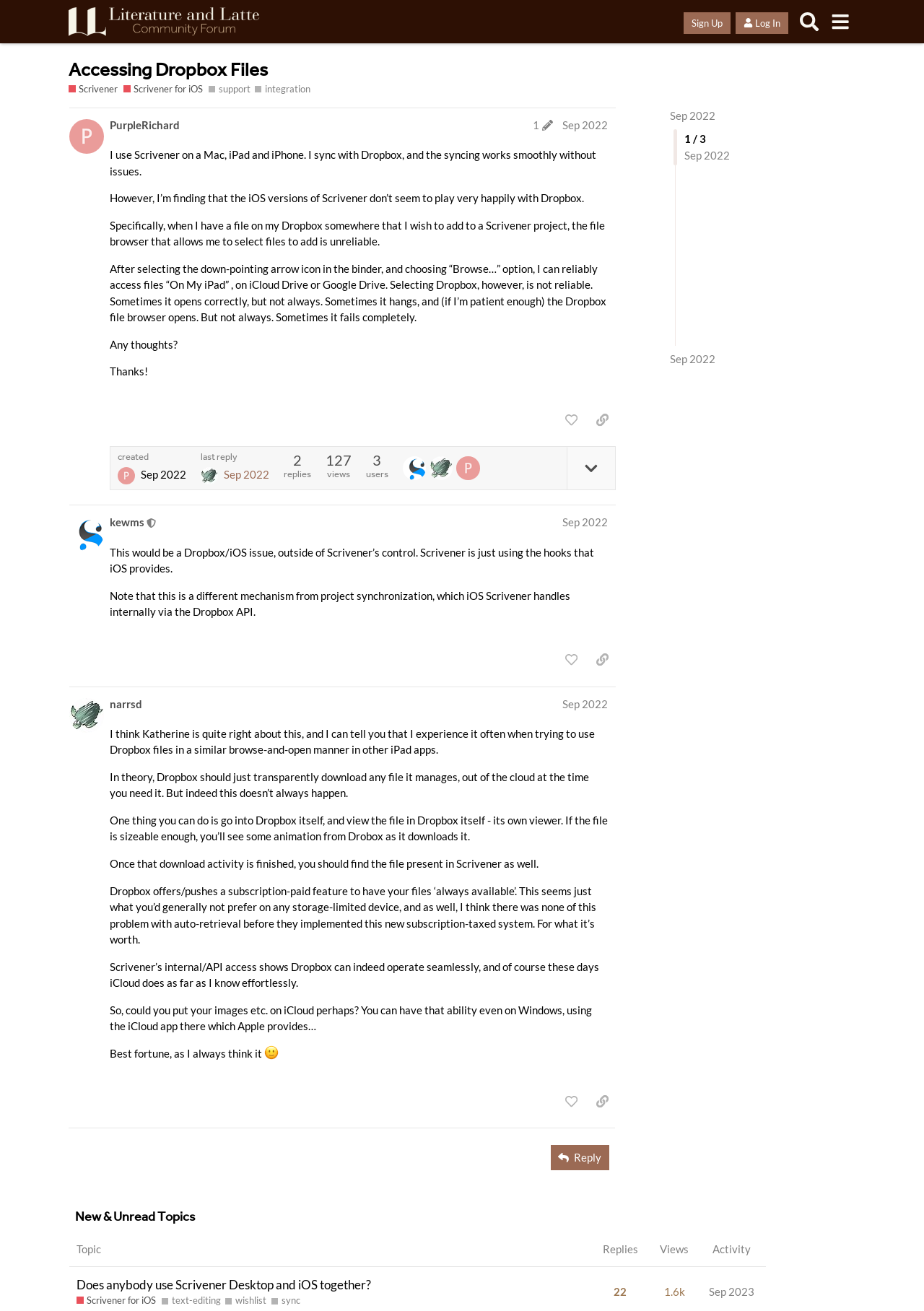Specify the bounding box coordinates of the area to click in order to follow the given instruction: "Sign Up."

[0.74, 0.009, 0.791, 0.026]